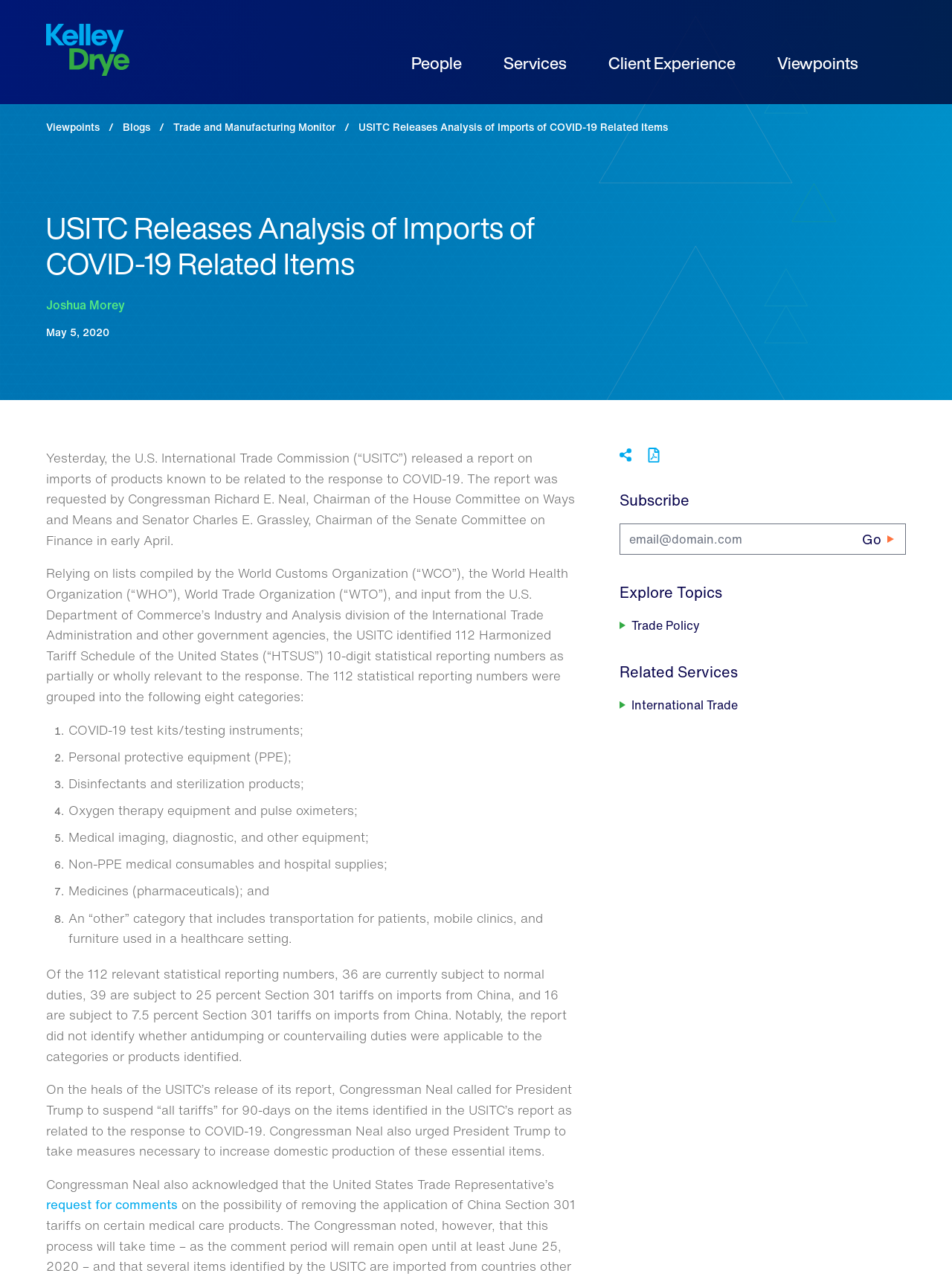Pinpoint the bounding box coordinates of the clickable area necessary to execute the following instruction: "Click the 'Services' button". The coordinates should be given as four float numbers between 0 and 1, namely [left, top, right, bottom].

[0.529, 0.04, 0.595, 0.059]